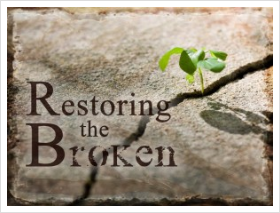Use a single word or phrase to answer the question:
What is the image a poignant reminder of?

Capacity for recovery